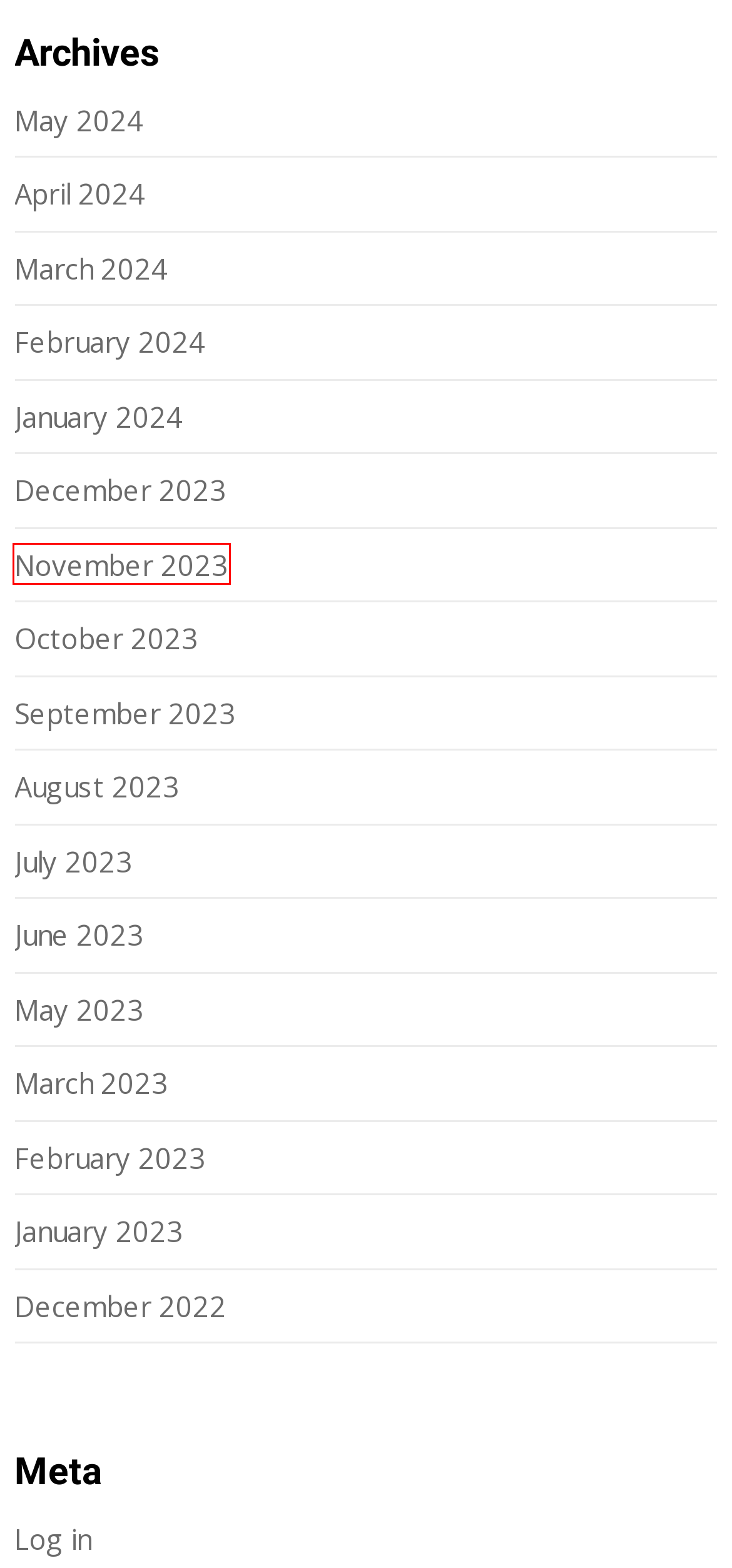You are provided with a screenshot of a webpage where a red rectangle bounding box surrounds an element. Choose the description that best matches the new webpage after clicking the element in the red bounding box. Here are the choices:
A. March, 2023 - Market PR Online
B. March, 2024 - Market PR Online
C. July, 2023 - Market PR Online
D. December, 2022 - Market PR Online
E. September, 2023 - Market PR Online
F. December, 2023 - Market PR Online
G. November, 2023 - Market PR Online
H. June, 2023 - Market PR Online

G